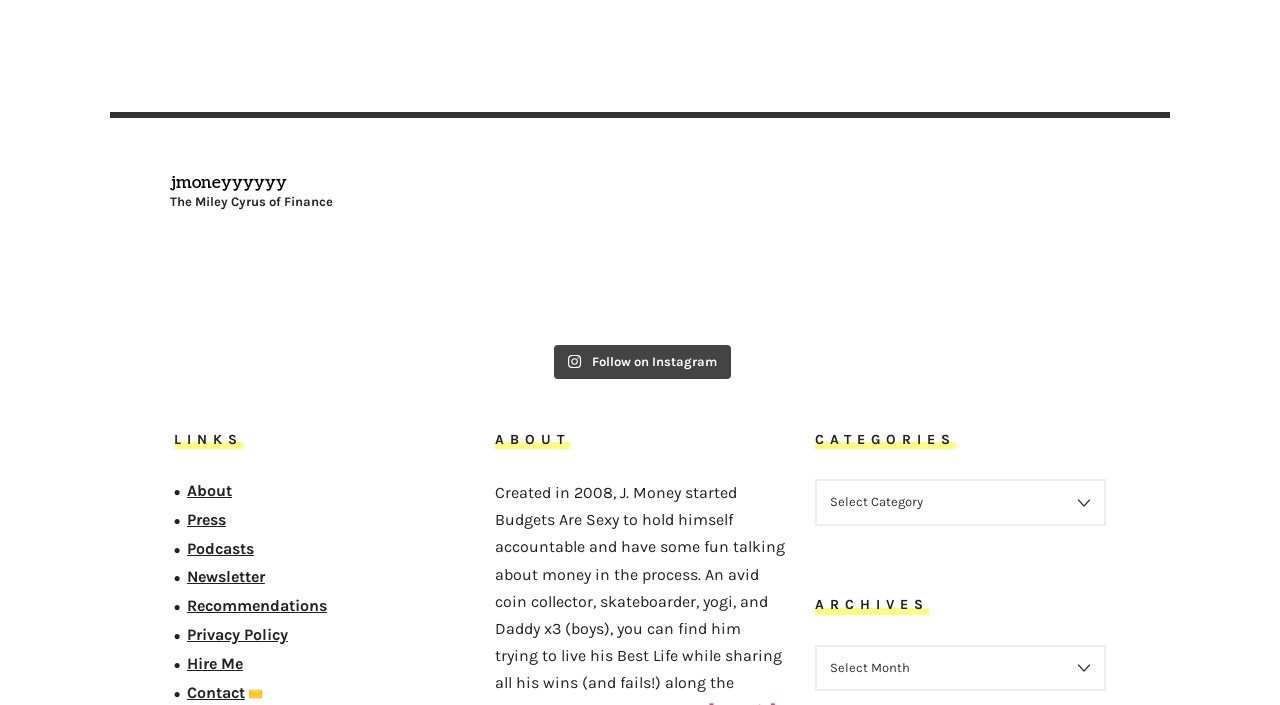Identify the bounding box coordinates of the section that should be clicked to achieve the task described: "Follow on Instagram".

[0.433, 0.49, 0.571, 0.537]